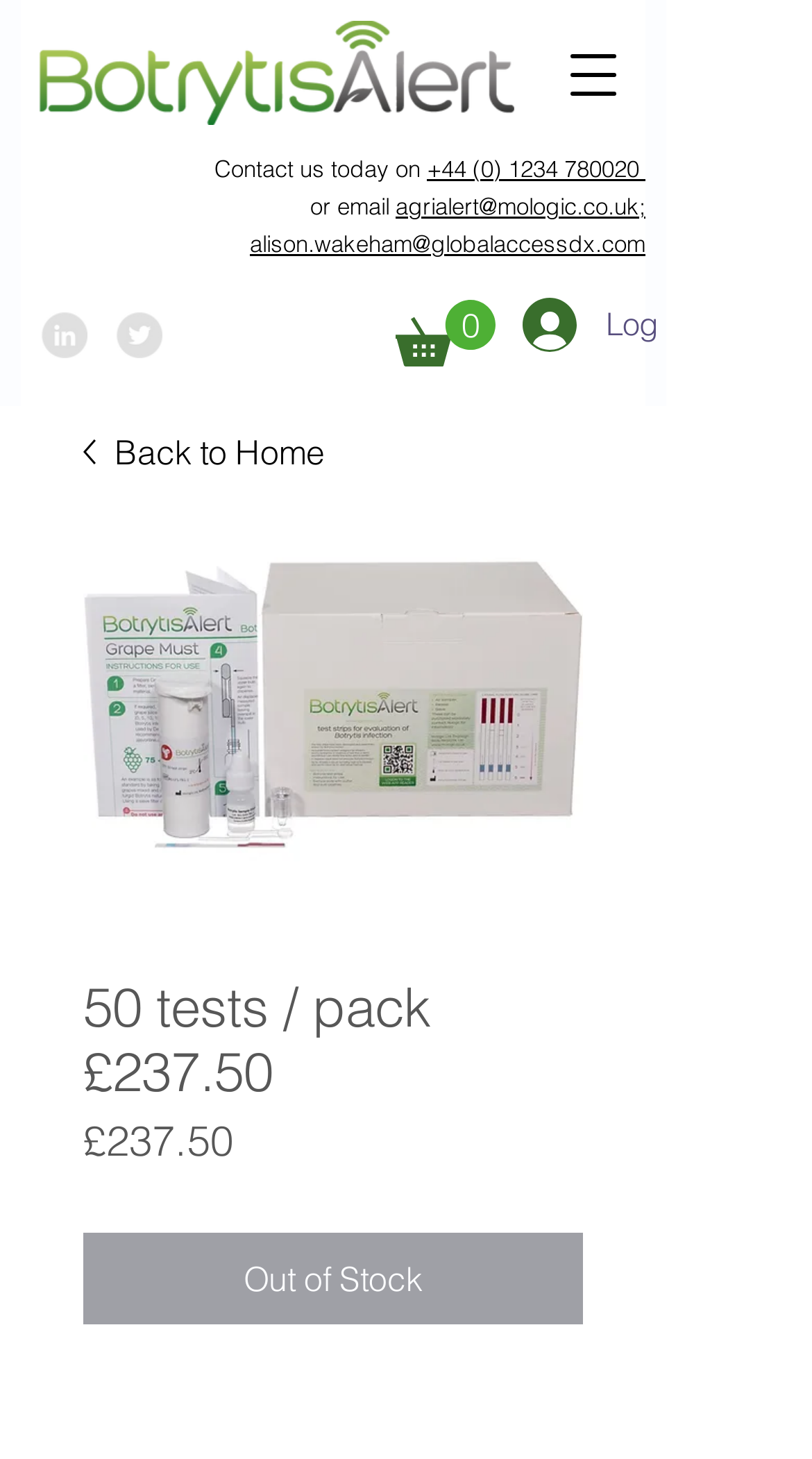Can you look at the image and give a comprehensive answer to the question:
What is the contact email?

I found the link 'agrialert@mologic.co.uk' in the contact information section, which indicates that this is one of the contact emails.